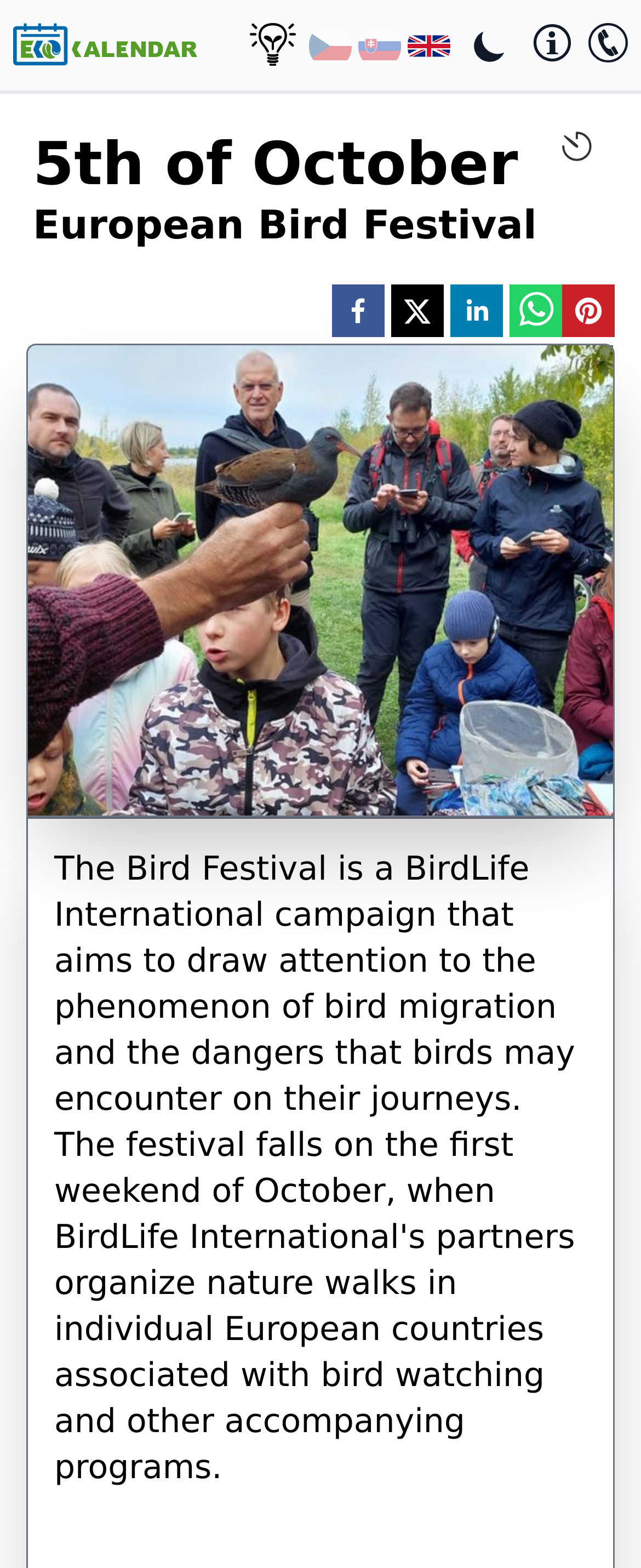What is the theme of the webpage?
Answer briefly with a single word or phrase based on the image.

Bird Festival